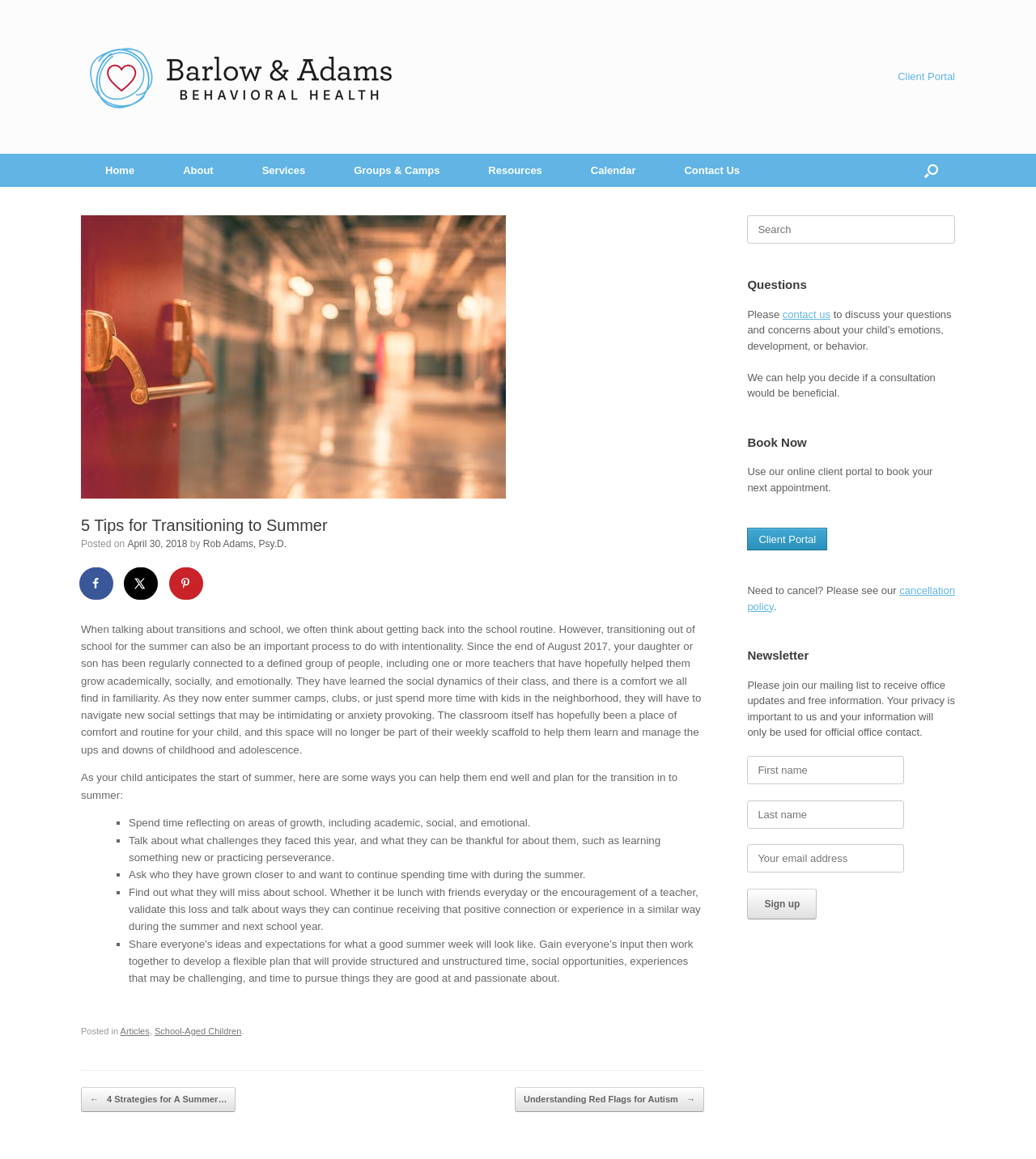Refer to the image and answer the question with as much detail as possible: What is the name of the author of the article?

I found the author's name by looking at the article section, where it says 'Posted on April 30, 2018 by Rob Adams, Psy.D.'